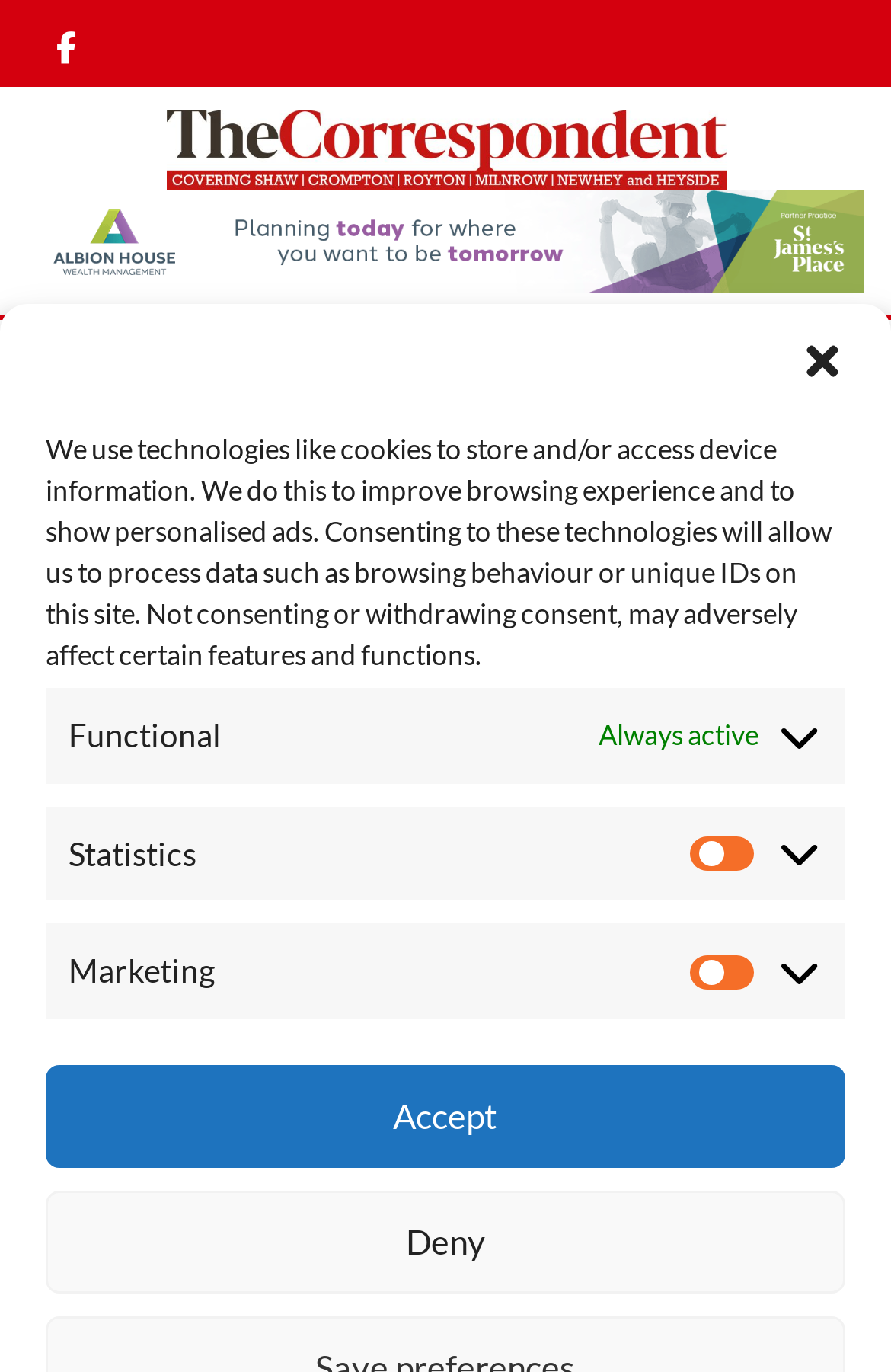Using the given element description, provide the bounding box coordinates (top-left x, top-left y, bottom-right x, bottom-right y) for the corresponding UI element in the screenshot: value="1"

[0.774, 0.691, 0.877, 0.724]